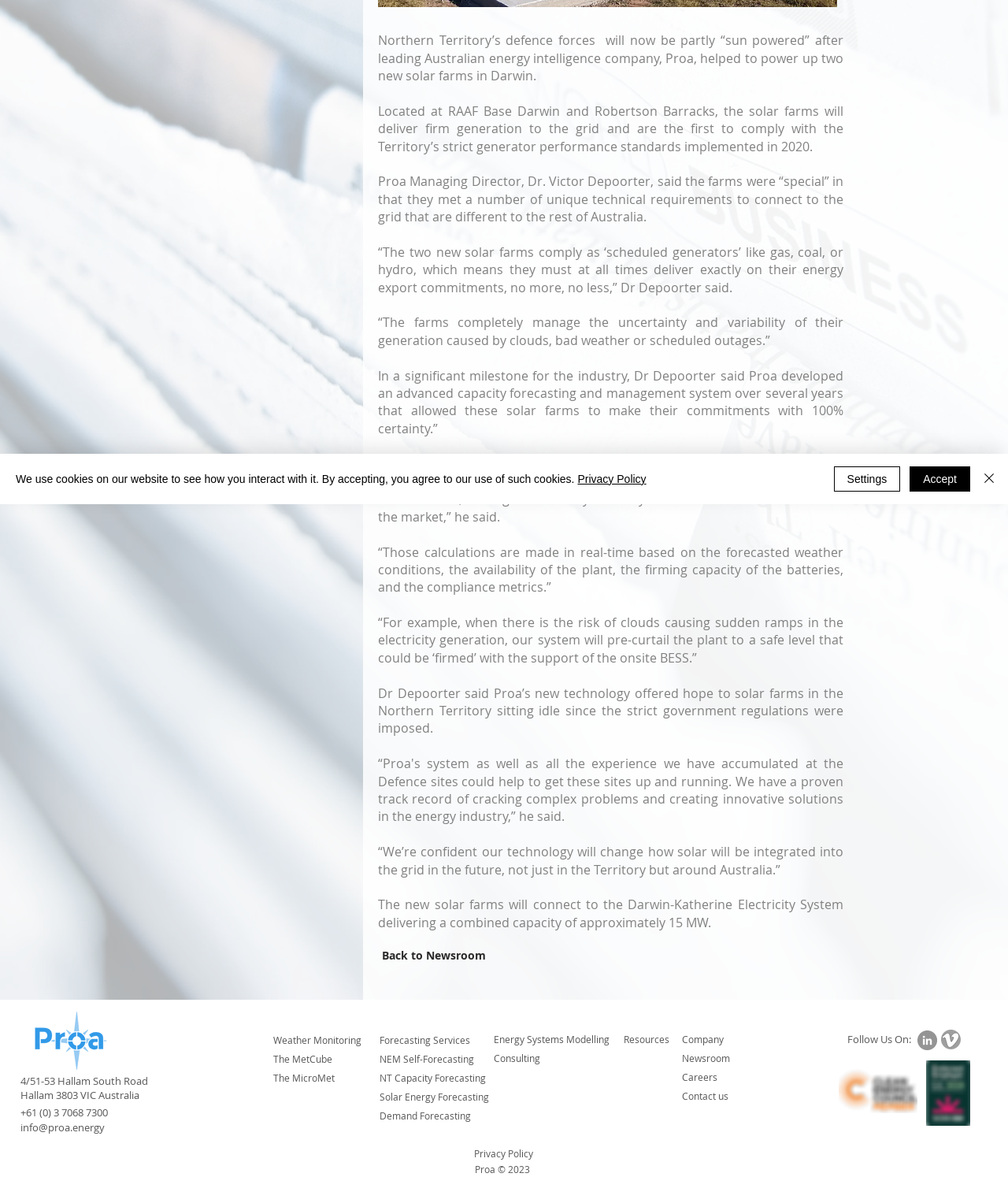Given the element description Online Inventory, predict the bounding box coordinates for the UI element in the webpage screenshot. The format should be (top-left x, top-left y, bottom-right x, bottom-right y), and the values should be between 0 and 1.

None